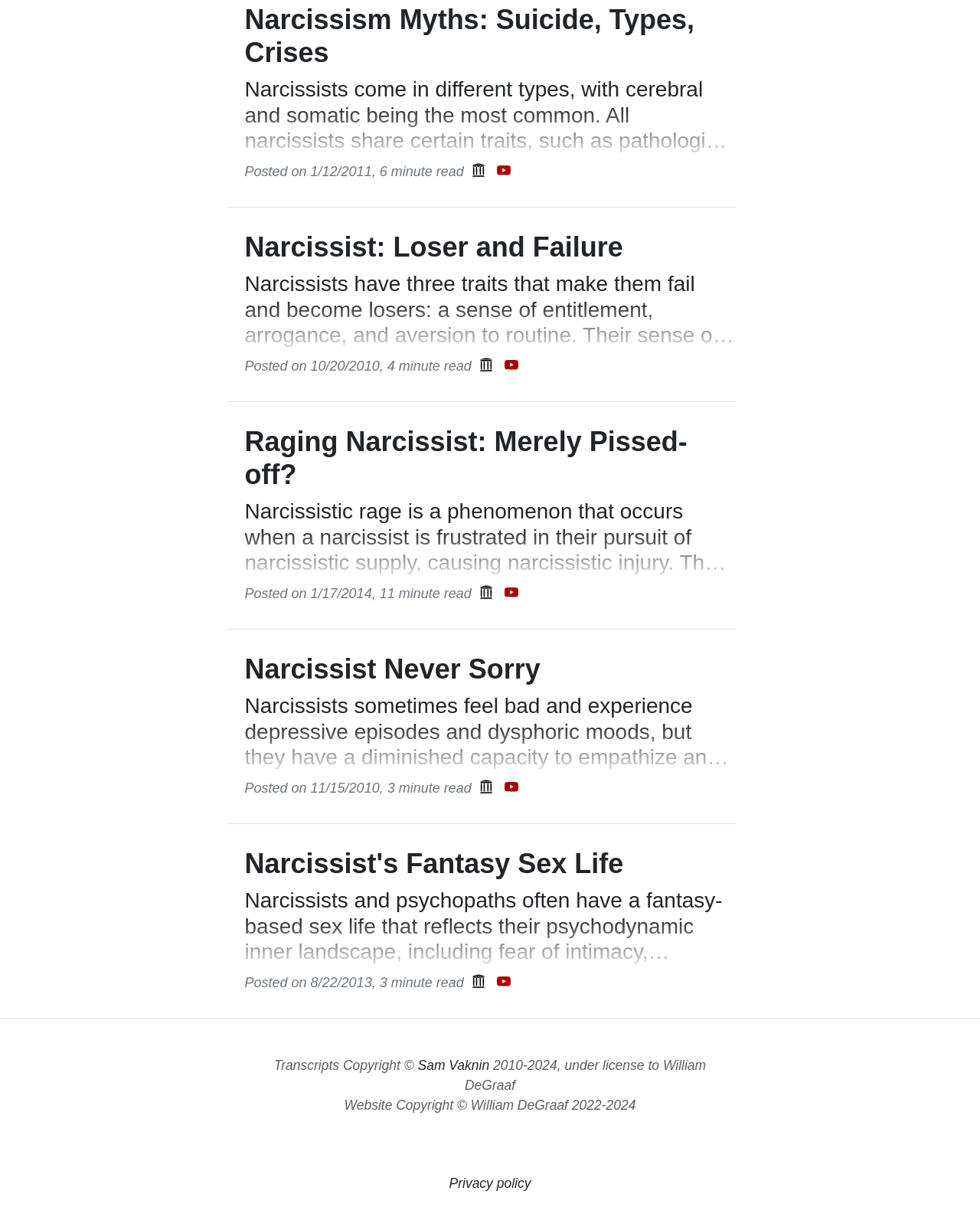Locate the bounding box coordinates of the element I should click to achieve the following instruction: "Read about Narcissism Myths".

[0.25, 0.002, 0.75, 0.125]